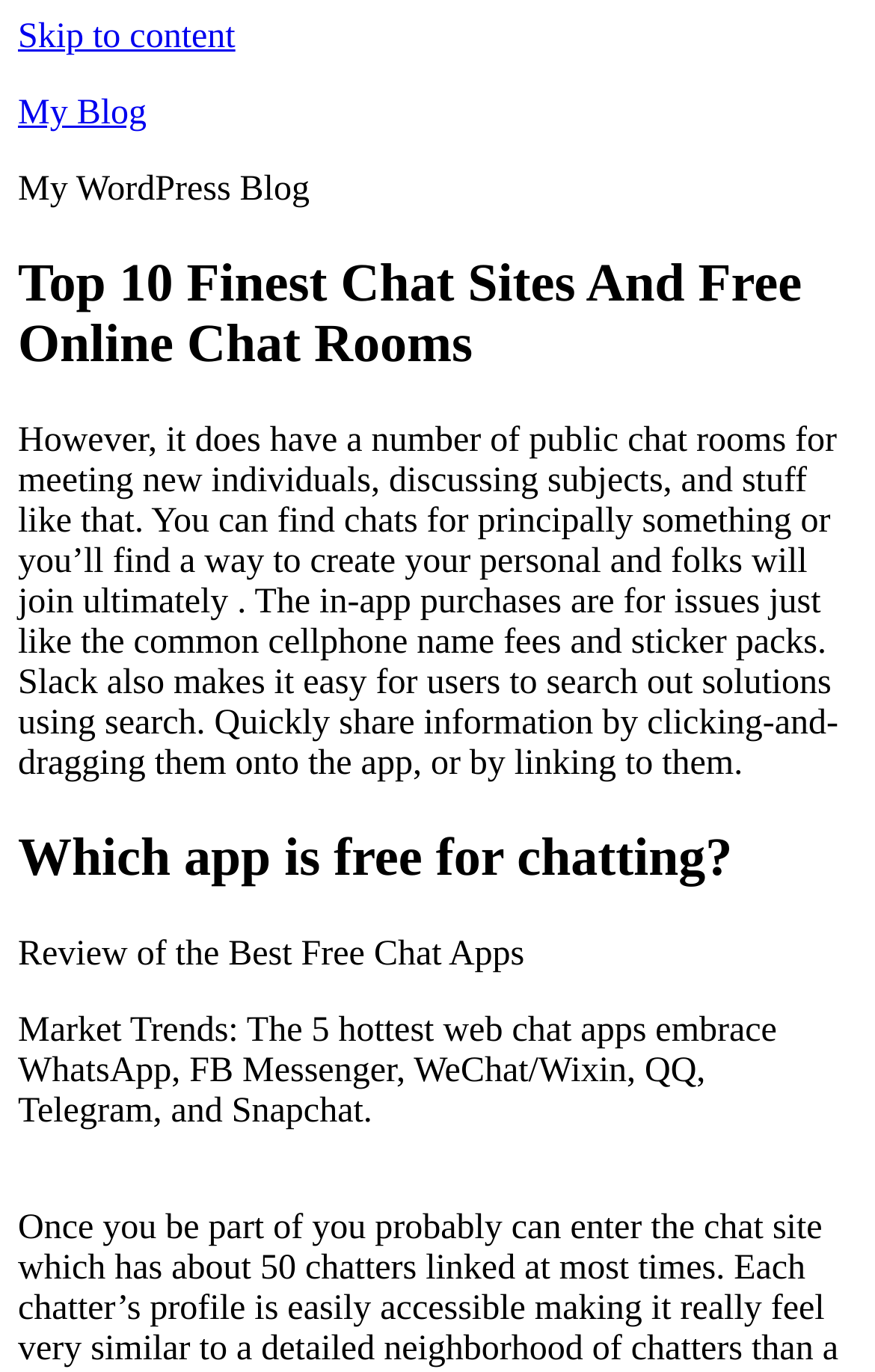What are the popular web chat apps mentioned?
Offer a detailed and full explanation in response to the question.

The webpage mentions the popular web chat apps, which include WhatsApp, FB Messenger, WeChat/Wixin, QQ, Telegram, and Snapchat. This is evident from the text 'Market Trends: The 5 hottest web chat apps include WhatsApp, FB Messenger, WeChat/Wixin, QQ, Telegram, and Snapchat.'